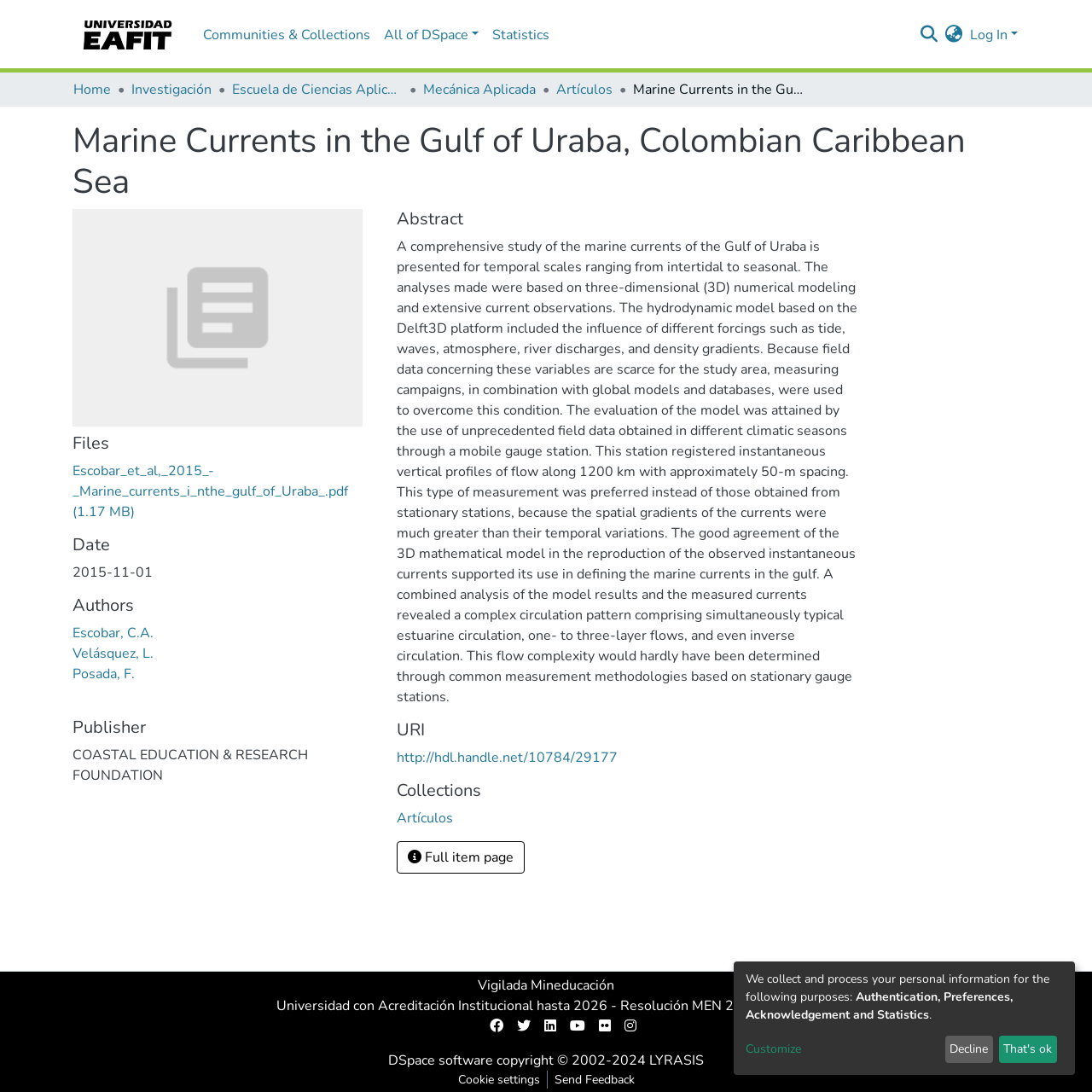Please provide a comprehensive answer to the question below using the information from the image: What is the name of the publisher of the research paper?

I found the answer by looking at the 'Publisher' section, which lists the name of the publisher as 'COASTAL EDUCATION & RESEARCH FOUNDATION'.